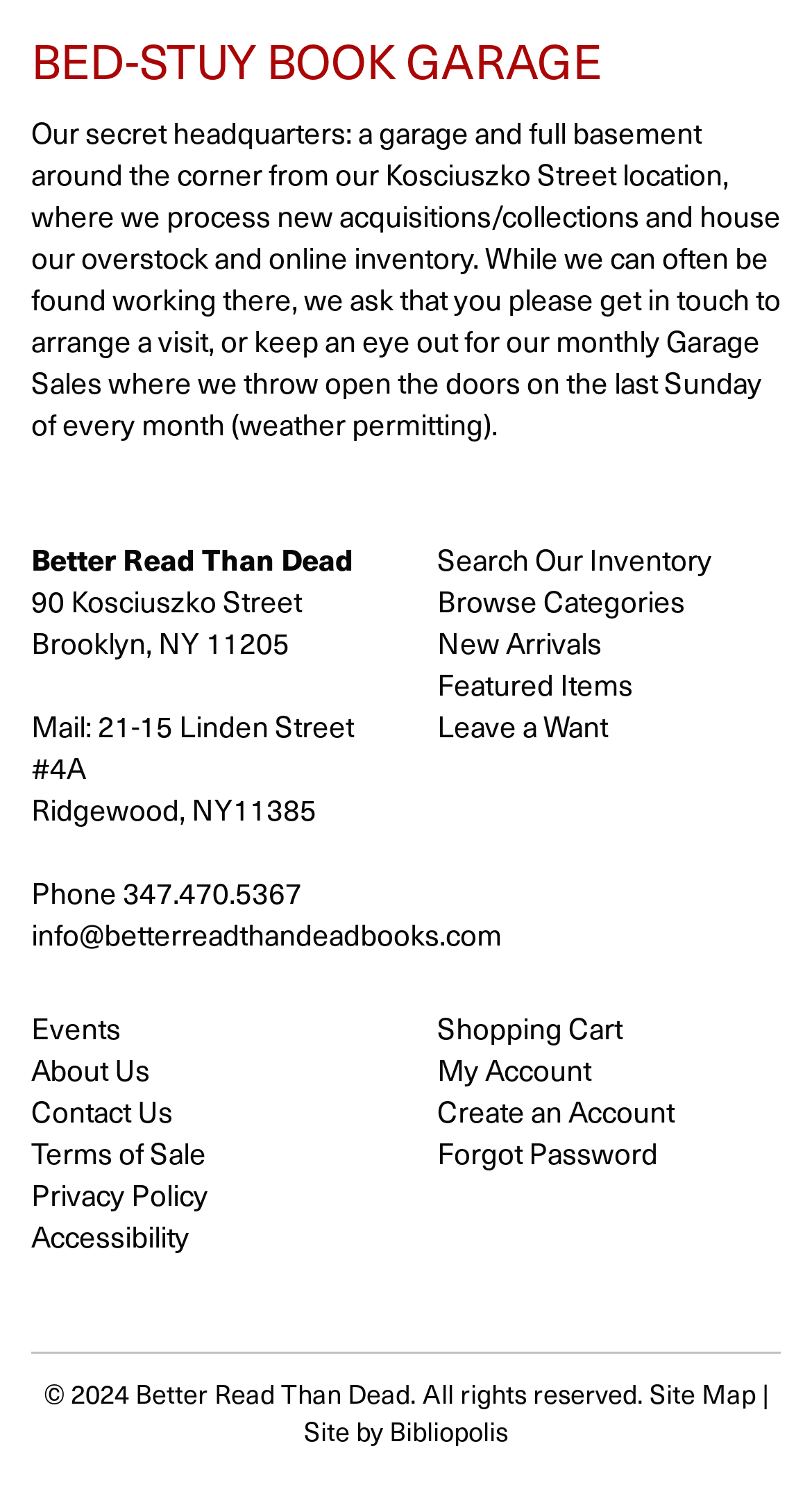Could you specify the bounding box coordinates for the clickable section to complete the following instruction: "Contact Us"?

[0.038, 0.72, 0.213, 0.749]